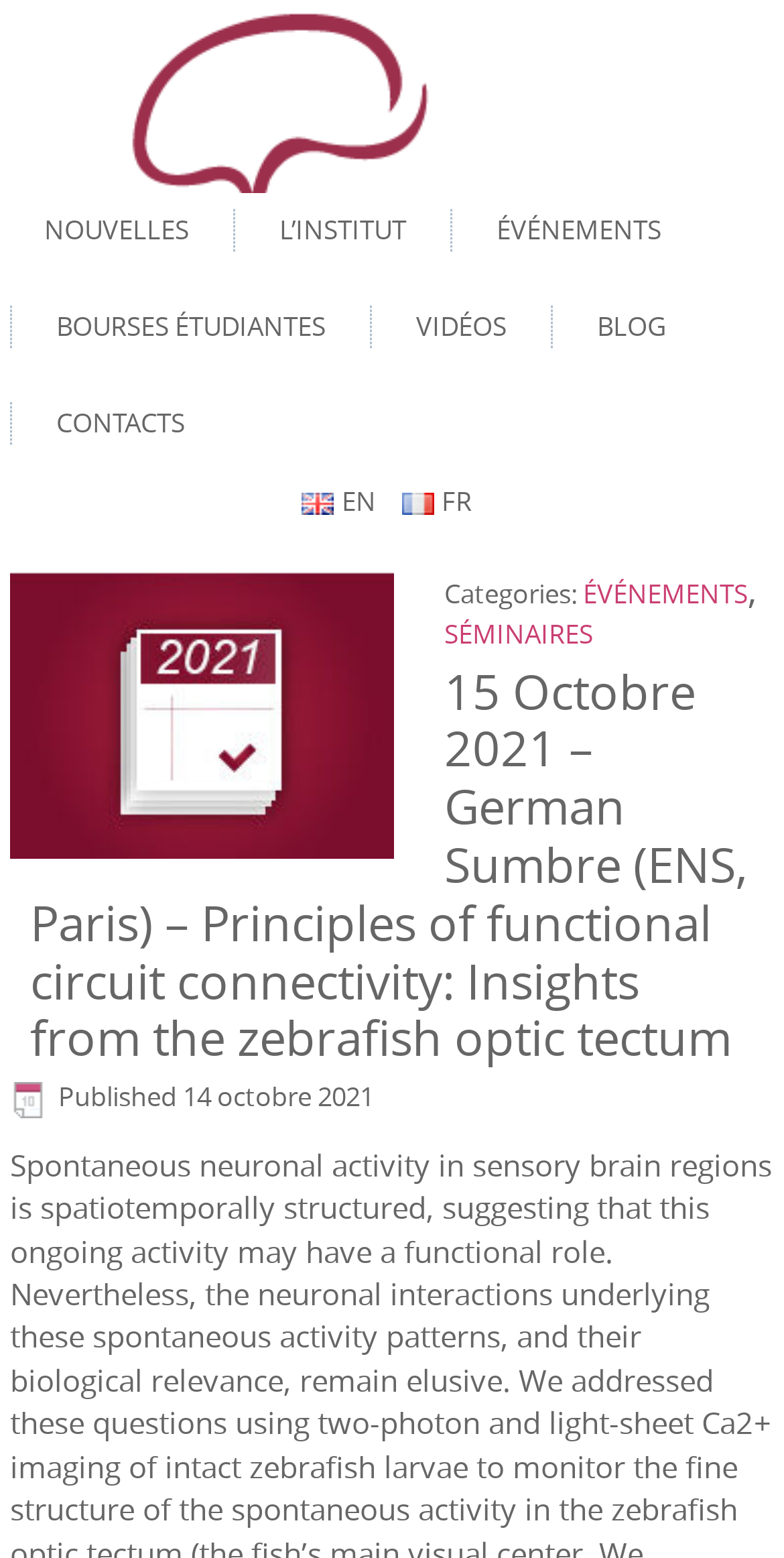Please find and report the bounding box coordinates of the element to click in order to perform the following action: "Read the seminar details". The coordinates should be expressed as four float numbers between 0 and 1, in the format [left, top, right, bottom].

[0.038, 0.423, 0.954, 0.687]